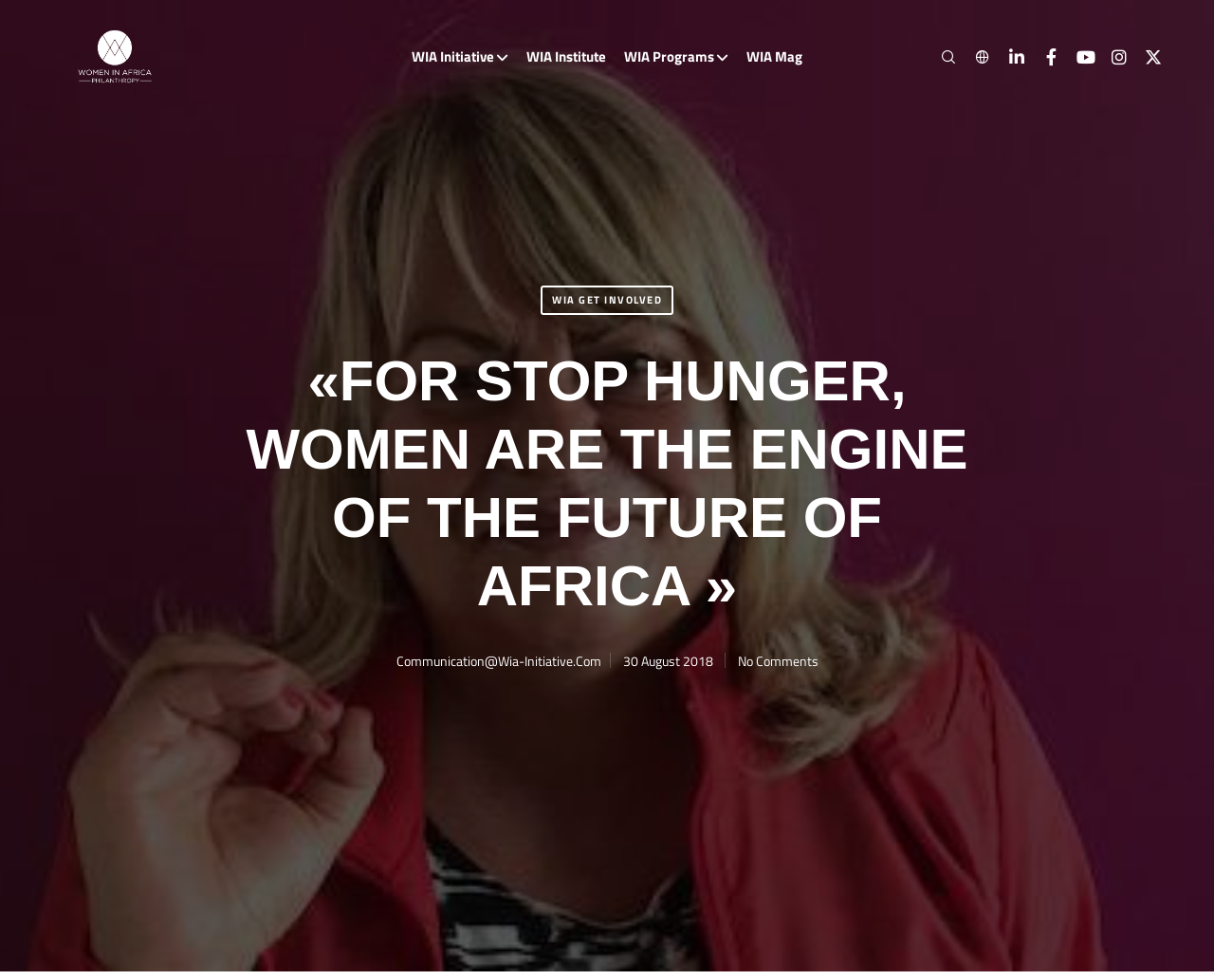Locate the bounding box coordinates of the region to be clicked to comply with the following instruction: "Visit LinkedIn page". The coordinates must be four float numbers between 0 and 1, in the form [left, top, right, bottom].

[0.816, 0.0, 0.845, 0.116]